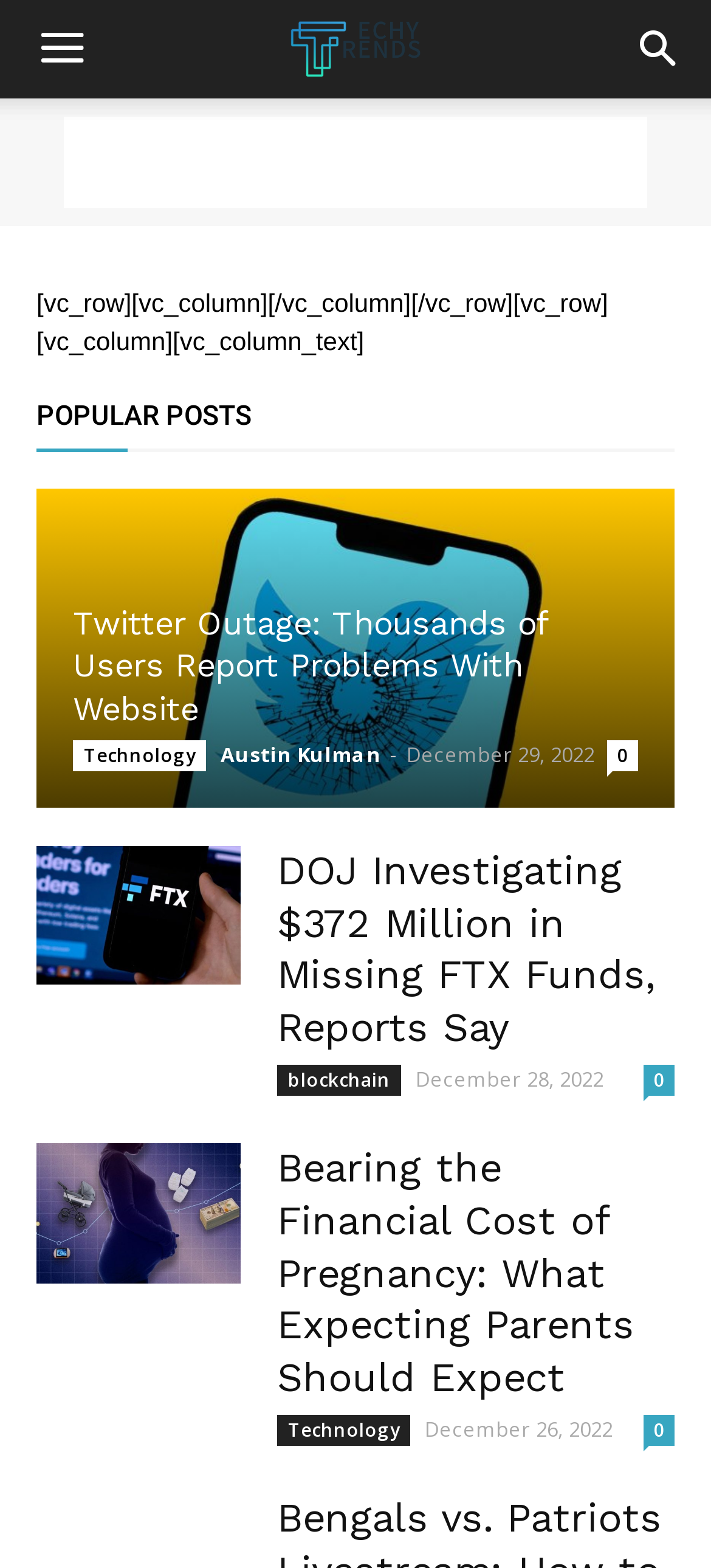Determine the coordinates of the bounding box for the clickable area needed to execute this instruction: "View the Advertisement".

[0.09, 0.074, 0.91, 0.133]